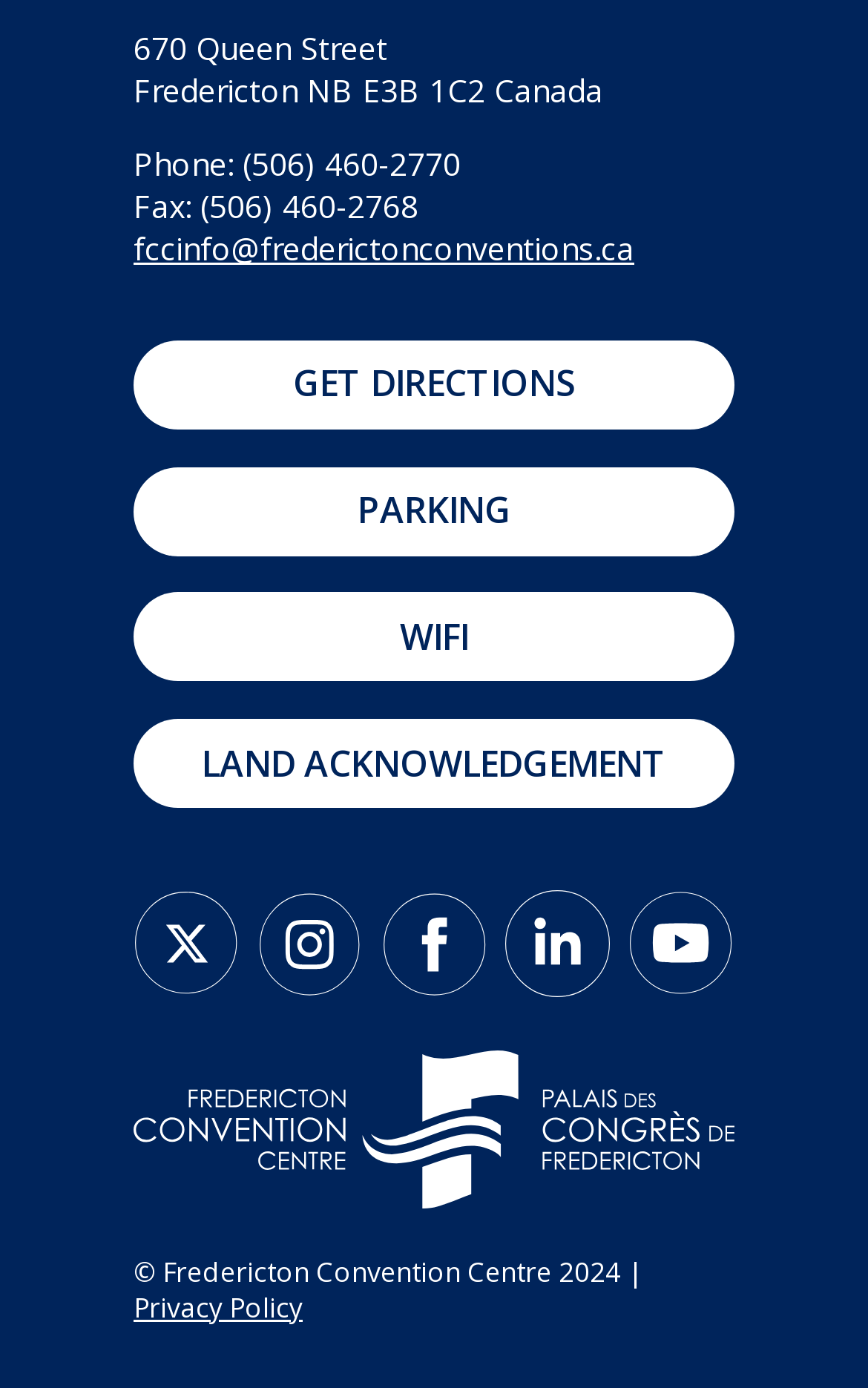Please answer the following question using a single word or phrase: 
What social media platforms can you follow the Fredericton Convention Centre on?

Twitter, Instagram, Facebook, LinkedIn, YouTube